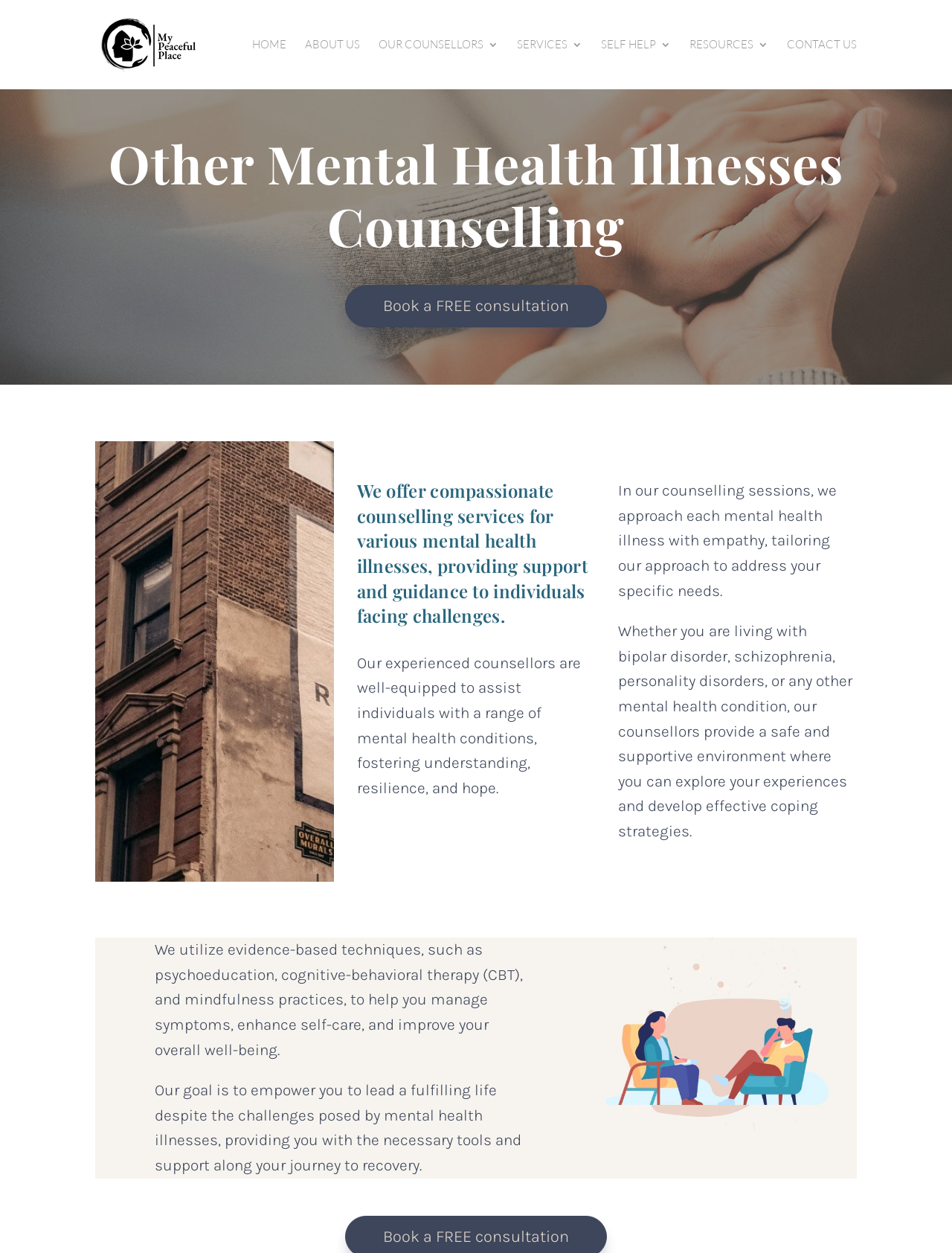Can you determine the bounding box coordinates of the area that needs to be clicked to fulfill the following instruction: "Click on the HOME link"?

[0.265, 0.031, 0.301, 0.065]